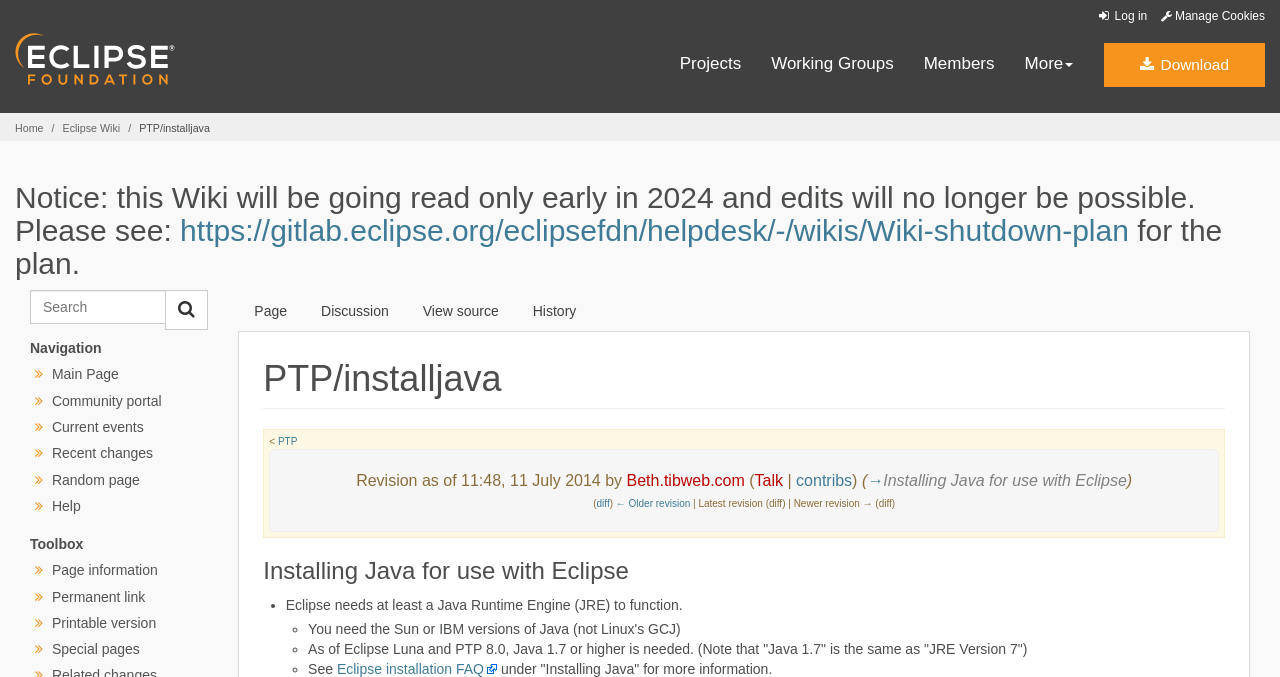Extract the bounding box coordinates for the HTML element that matches this description: "Eclipse Wiki". The coordinates should be four float numbers between 0 and 1, i.e., [left, top, right, bottom].

[0.049, 0.18, 0.094, 0.198]